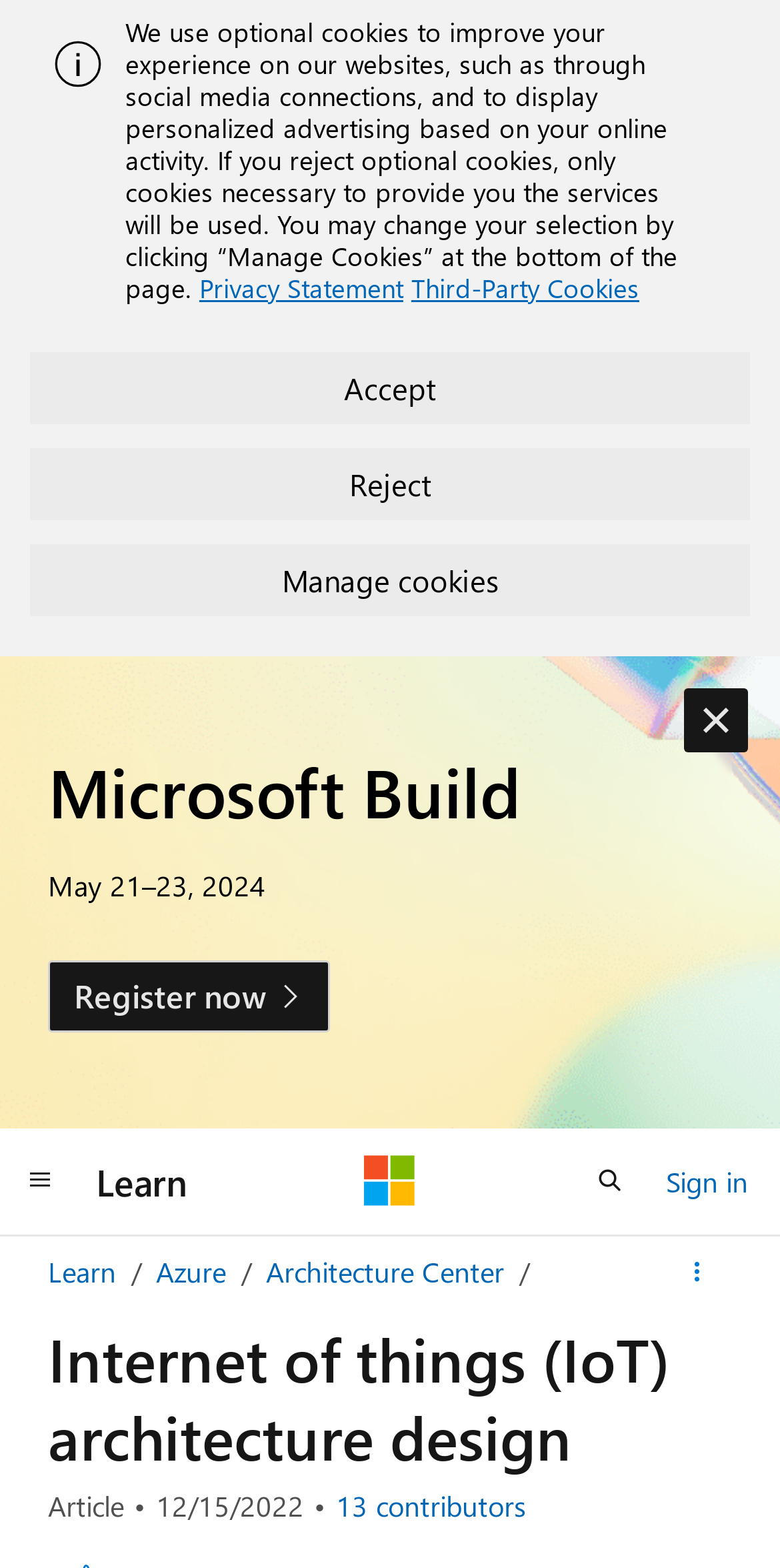Determine the bounding box coordinates of the clickable region to carry out the instruction: "Learn about Azure".

[0.2, 0.799, 0.29, 0.823]